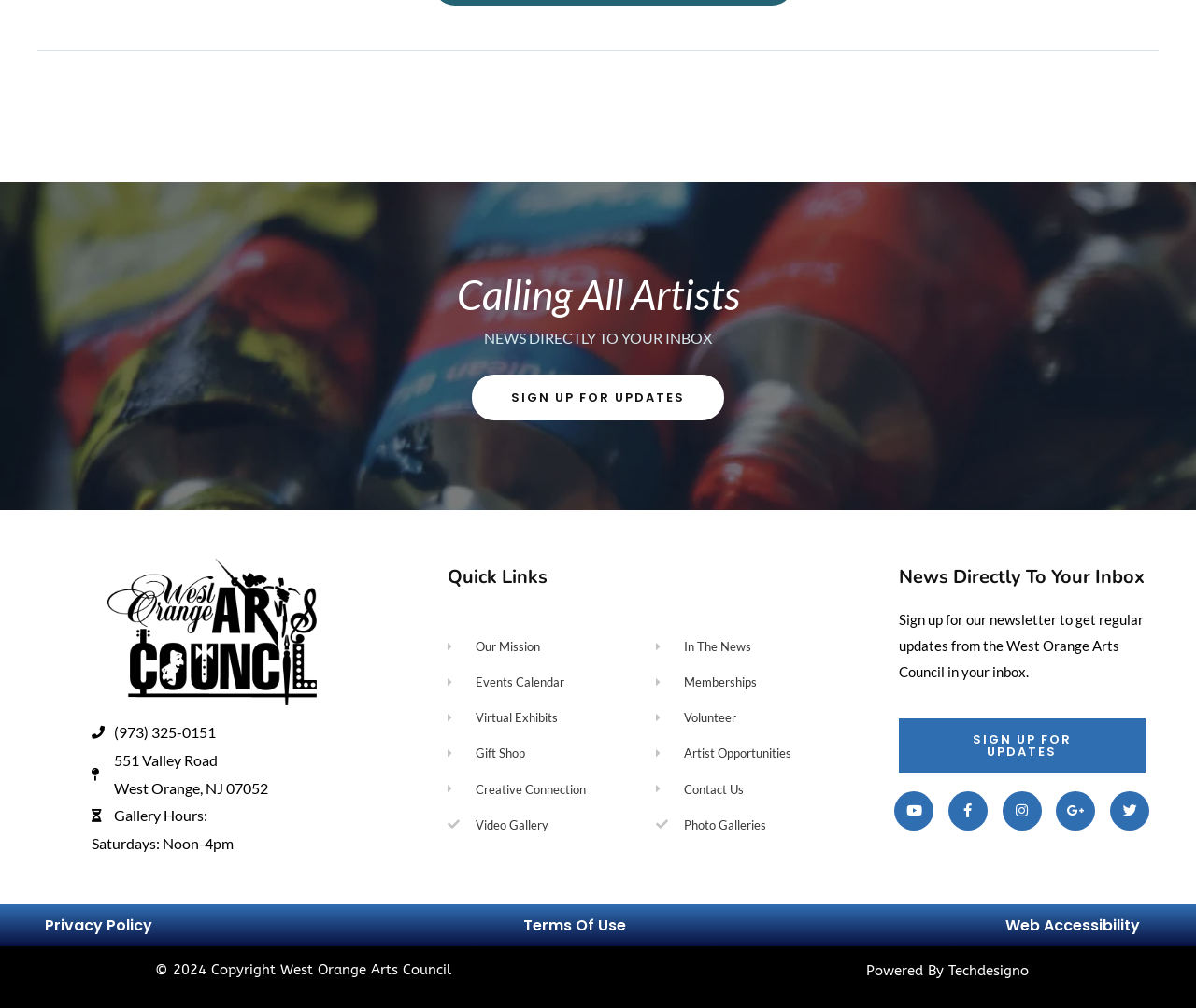Locate the bounding box coordinates of the element you need to click to accomplish the task described by this instruction: "Search for something".

None